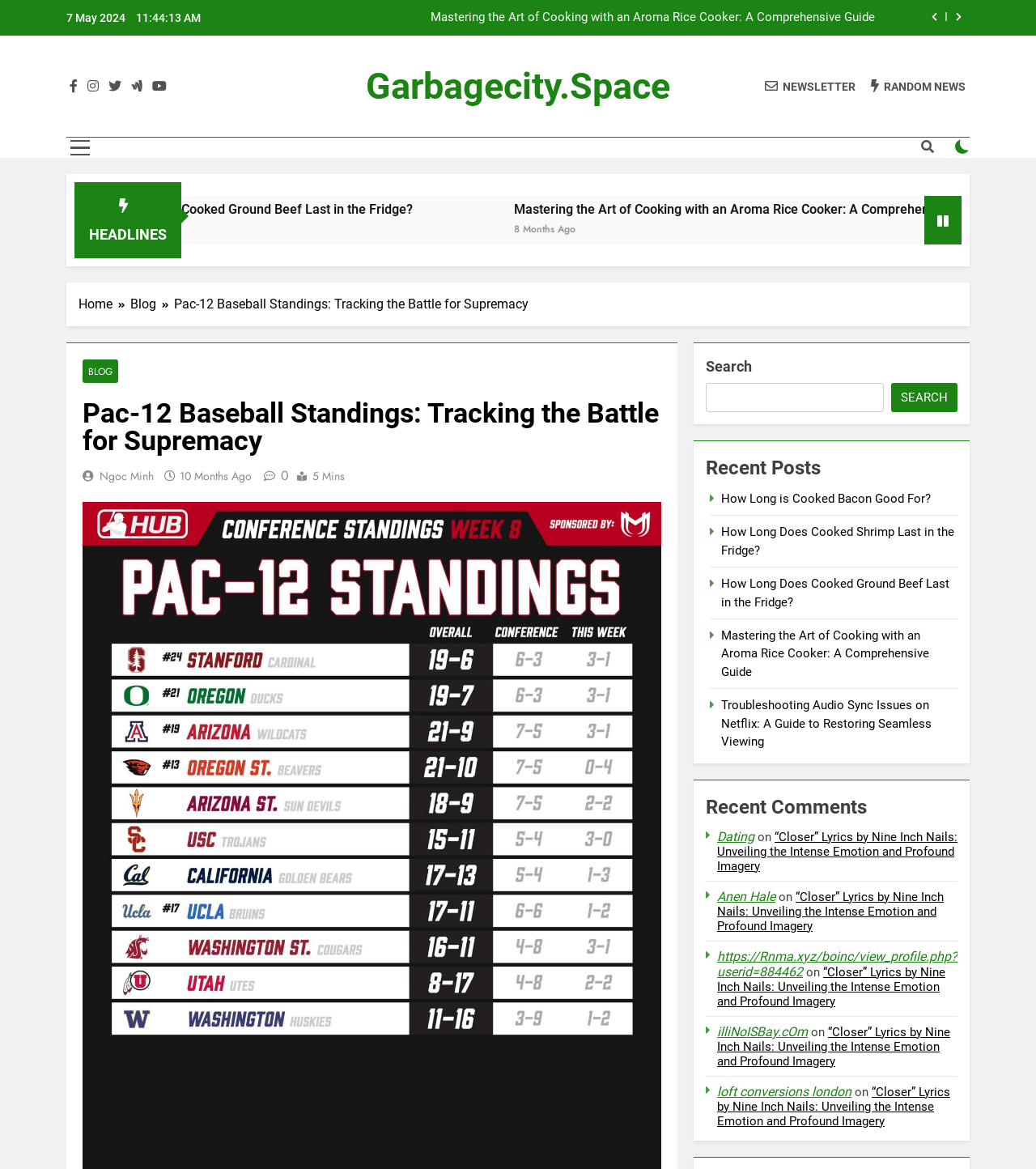Please determine the bounding box coordinates of the section I need to click to accomplish this instruction: "View the Pac-12 Baseball Standings article".

[0.08, 0.341, 0.638, 0.388]